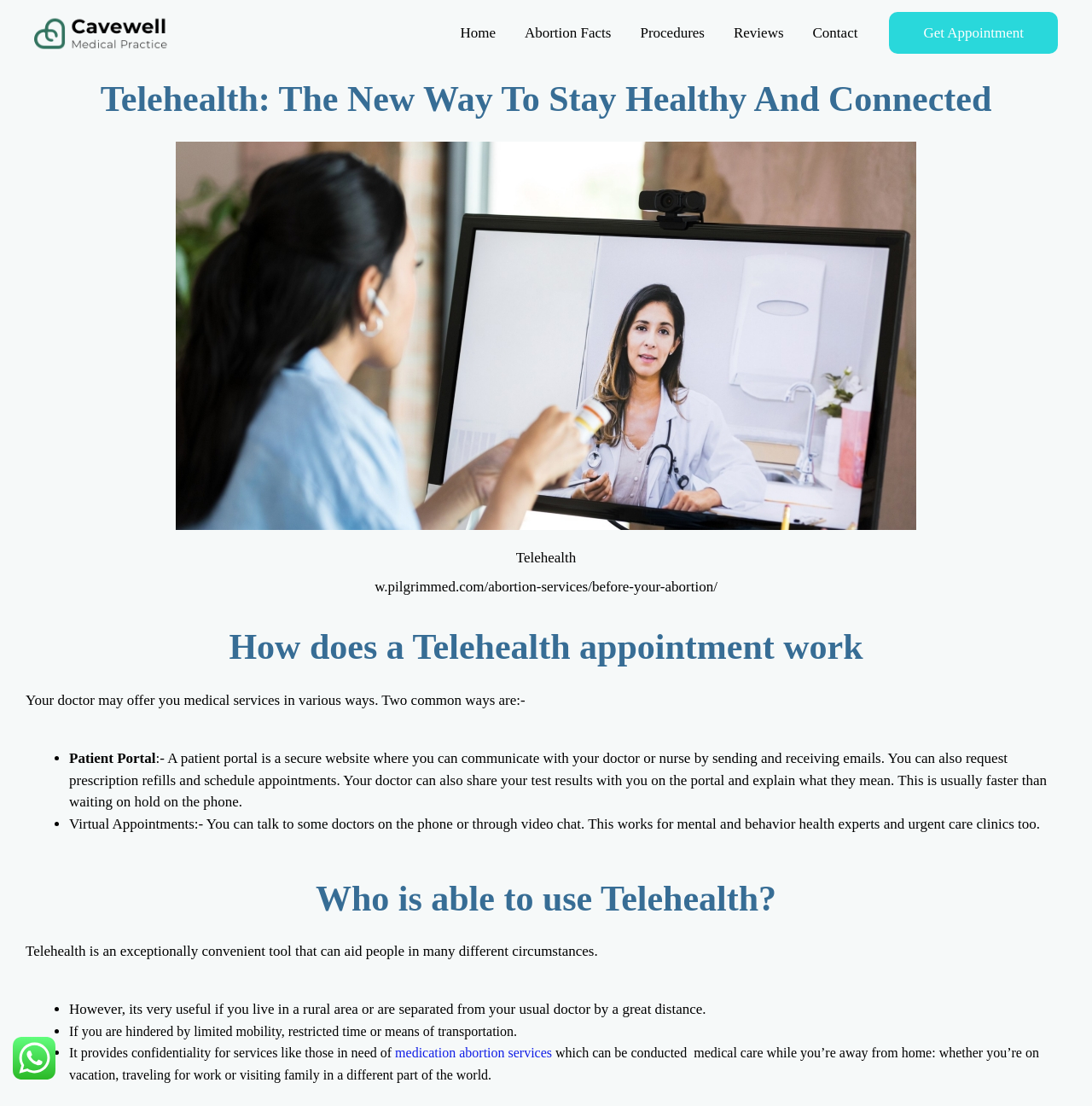Locate the bounding box coordinates of the area that needs to be clicked to fulfill the following instruction: "View the 'Latest Jobs' page". The coordinates should be in the format of four float numbers between 0 and 1, namely [left, top, right, bottom].

None